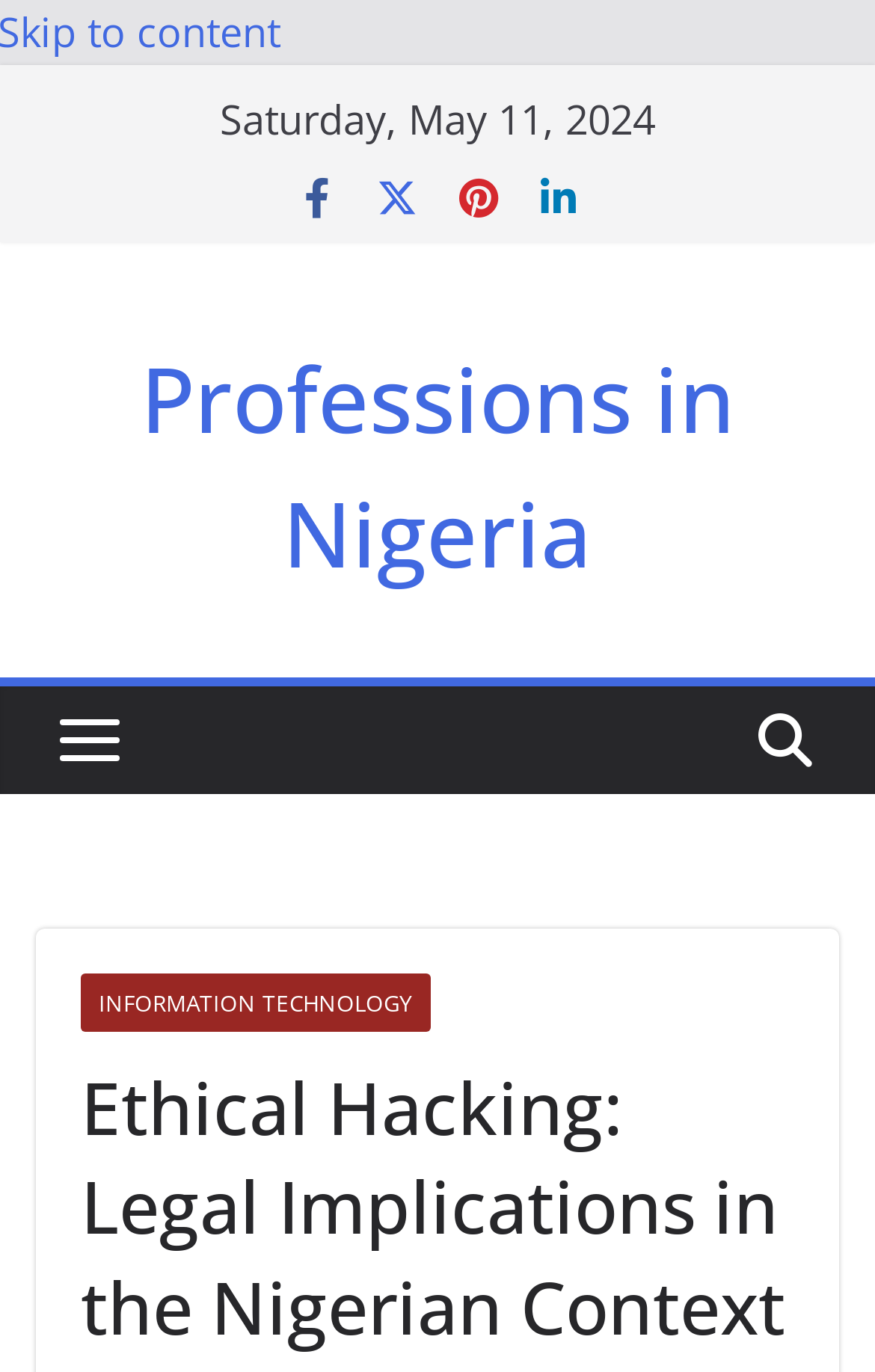Explain the webpage in detail, including its primary components.

The webpage appears to be an article or blog post focused on the topic of ethical hacking and its legal implications in Nigeria. At the top of the page, there is a date displayed, "Saturday, May 11, 2024", which suggests that the article may have been published on this date. 

Below the date, there are four social media links, namely Facebook, Twitter, Pinterest, and LinkedIn, aligned horizontally and centered at the top of the page. 

Further down, there is a heading titled "Professions in Nigeria" which spans almost the entire width of the page. Below this heading, there is a link with the same title, "Professions in Nigeria", which takes up about two-thirds of the page width.

On the left side of the page, there is a menu button labeled "menu" which is not expanded. When expanded, it may reveal a list of options or submenus. The menu button is accompanied by an image, but the image does not have a descriptive text.

On the lower half of the page, there is a link titled "INFORMATION TECHNOLOGY" which is positioned slightly above the middle of the page. Below this link, there is a header section that spans the entire width of the page, containing the main title of the article, "Ethical Hacking: Legal Implications in the Nigerian Context". This title is prominently displayed and likely serves as the main heading of the article.